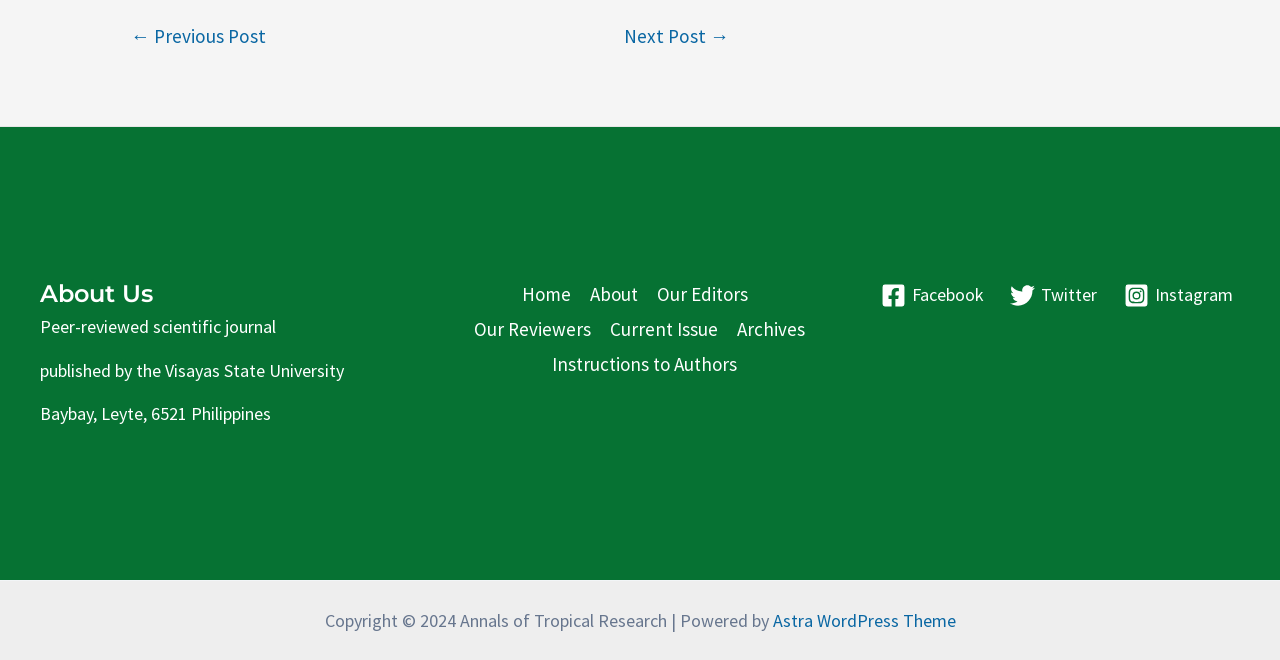Please give the bounding box coordinates of the area that should be clicked to fulfill the following instruction: "go to previous post". The coordinates should be in the format of four float numbers from 0 to 1, i.e., [left, top, right, bottom].

[0.08, 0.041, 0.23, 0.07]